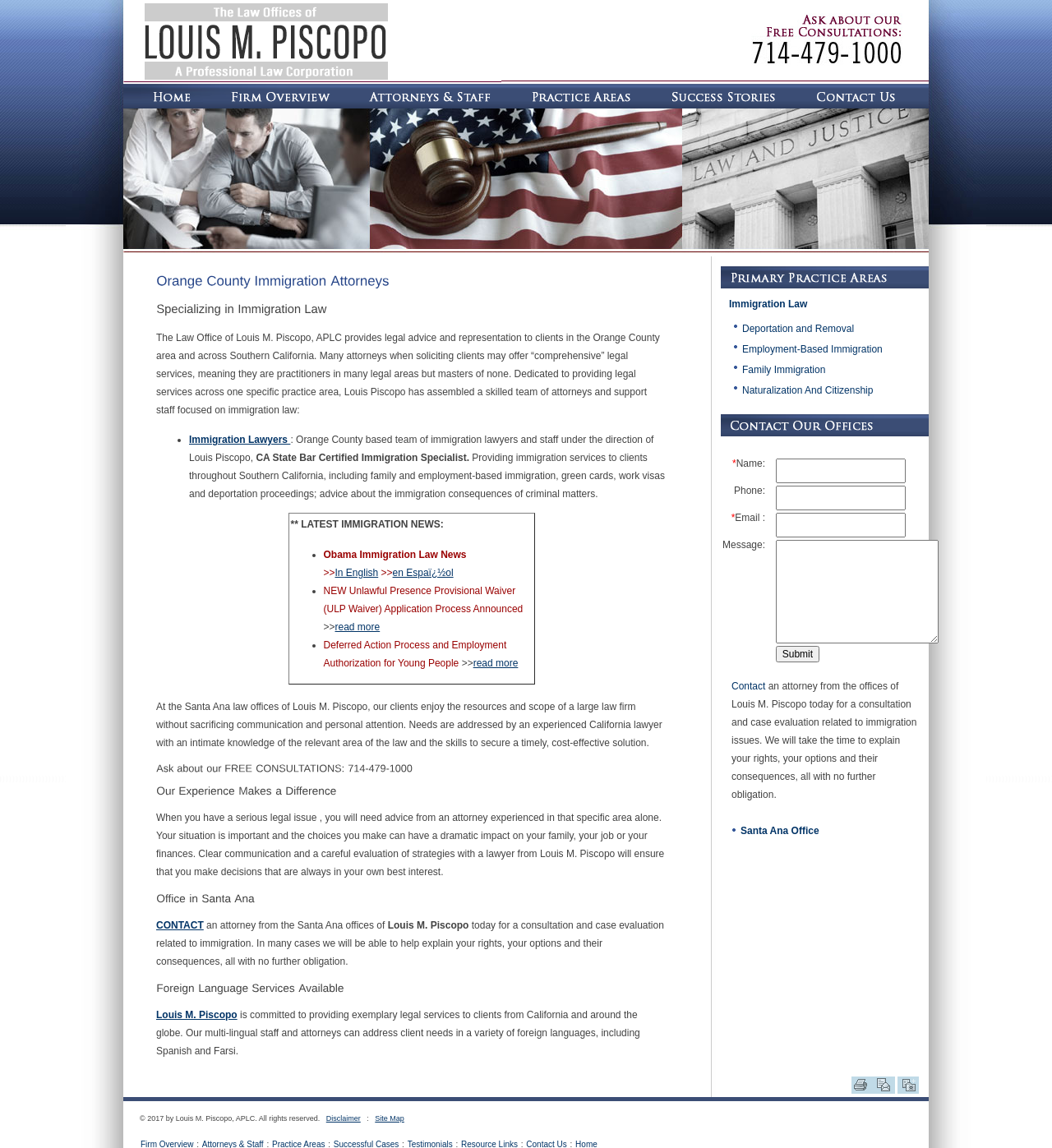Describe all the visual and textual components of the webpage comprehensively.

The webpage is for the Law Offices of Louis M. Piscopo, an immigration law firm based in Santa Ana, California. At the top of the page, there are two images, one with the law firm's name and another with a phone number. Below these images, there are six links to different sections of the website, including "Firm Overview", "Attorneys & Staff", "Practice Areas", "Successful Cases", and "Contact Us".

The main content of the page is divided into several sections. The first section introduces the law firm and its focus on immigration law. It explains that the firm provides legal advice and representation to clients in Orange County and across Southern California. The section also highlights the firm's expertise in immigration law, mentioning that the attorneys are skilled in handling various types of immigration cases, including family and employment-based immigration, green cards, work visas, and deportation proceedings.

The next section is titled "LATEST IMMIGRATION NEWS" and features three news articles with links to read more. The articles are about Obama's immigration law news, the Unlawful Presence Provisional Waiver application process, and the Deferred Action Process and Employment Authorization for Young People.

Following this section, there is a paragraph that describes the benefits of working with the law firm, including the resources and scope of a large law firm without sacrificing communication and personal attention. The section also mentions that the firm's experienced California lawyers have an intimate knowledge of the relevant area of law and the skills to secure timely, cost-effective solutions.

The next section is titled "Our Experience Makes a Difference" and features a heading with a decorative canvas element. The section explains the importance of seeking advice from an experienced attorney when dealing with a serious legal issue.

The following section is titled "Office in Santa Ana" and features another heading with a decorative canvas element. The section mentions that the law firm has an office in Santa Ana and provides a link to contact the firm.

The final section is titled "Foreign Language Services Available" and features a heading with a decorative canvas element. The section explains that the law firm's multi-lingual staff and attorneys can address client needs in a variety of foreign languages, including Spanish and Farsi.

Throughout the page, there are several calls-to-action, including links to contact the firm and schedule a consultation. The page also features several decorative canvas elements, which add visual interest to the design.